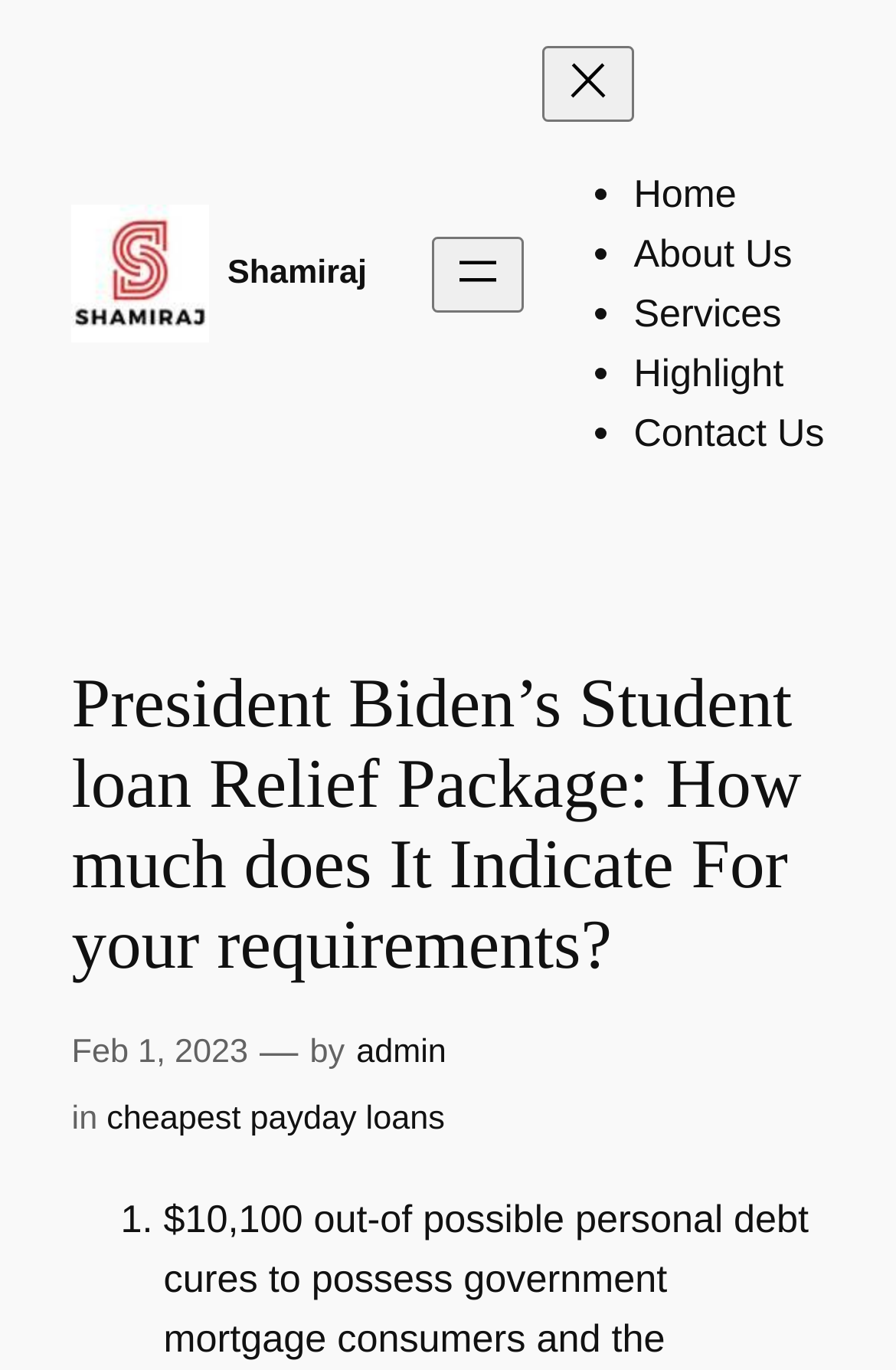Kindly determine the bounding box coordinates for the area that needs to be clicked to execute this instruction: "Visit the cheapest payday loans page".

[0.119, 0.803, 0.496, 0.83]